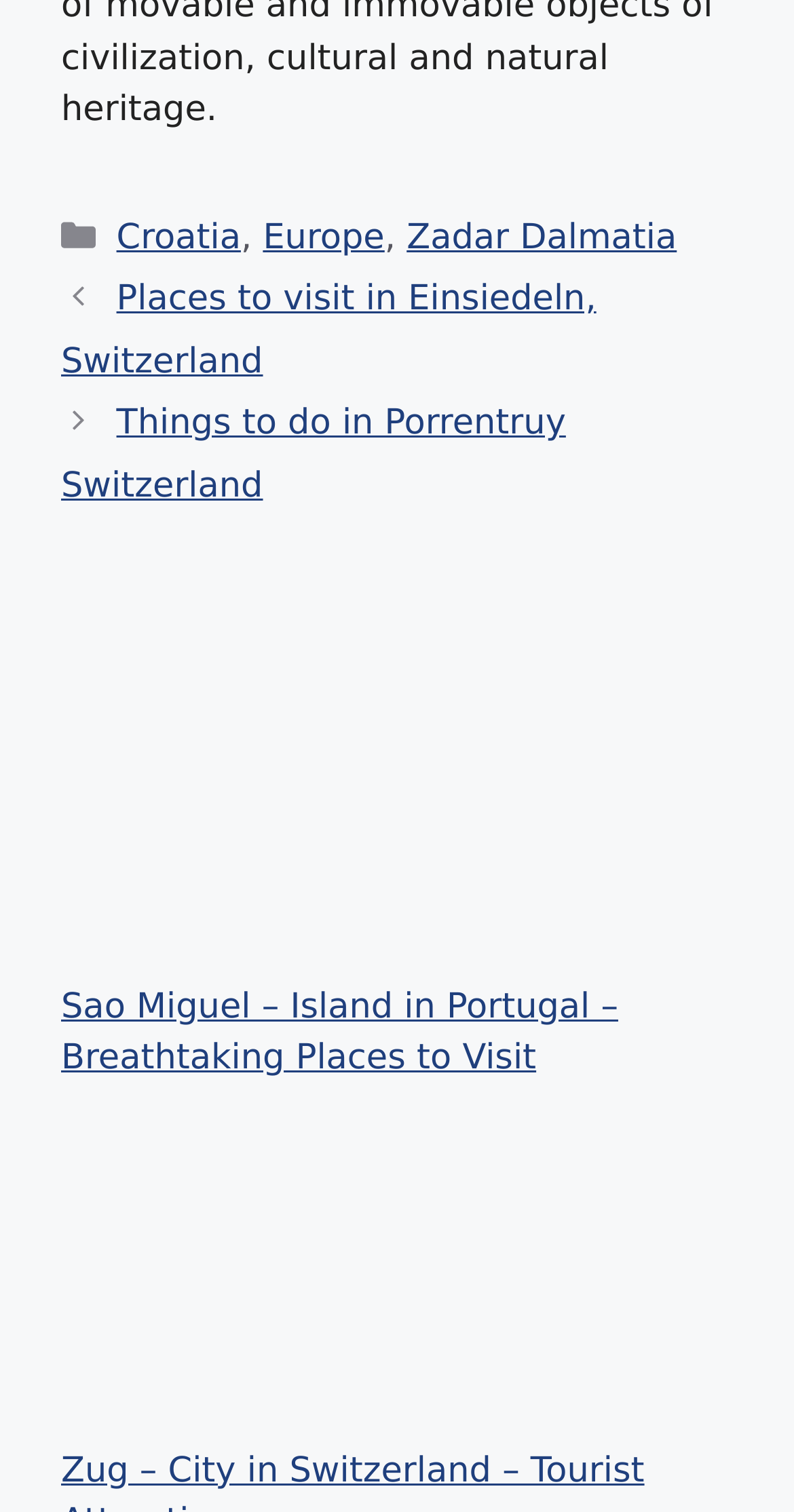Provide the bounding box coordinates for the UI element described in this sentence: "Europe". The coordinates should be four float values between 0 and 1, i.e., [left, top, right, bottom].

[0.331, 0.143, 0.484, 0.17]